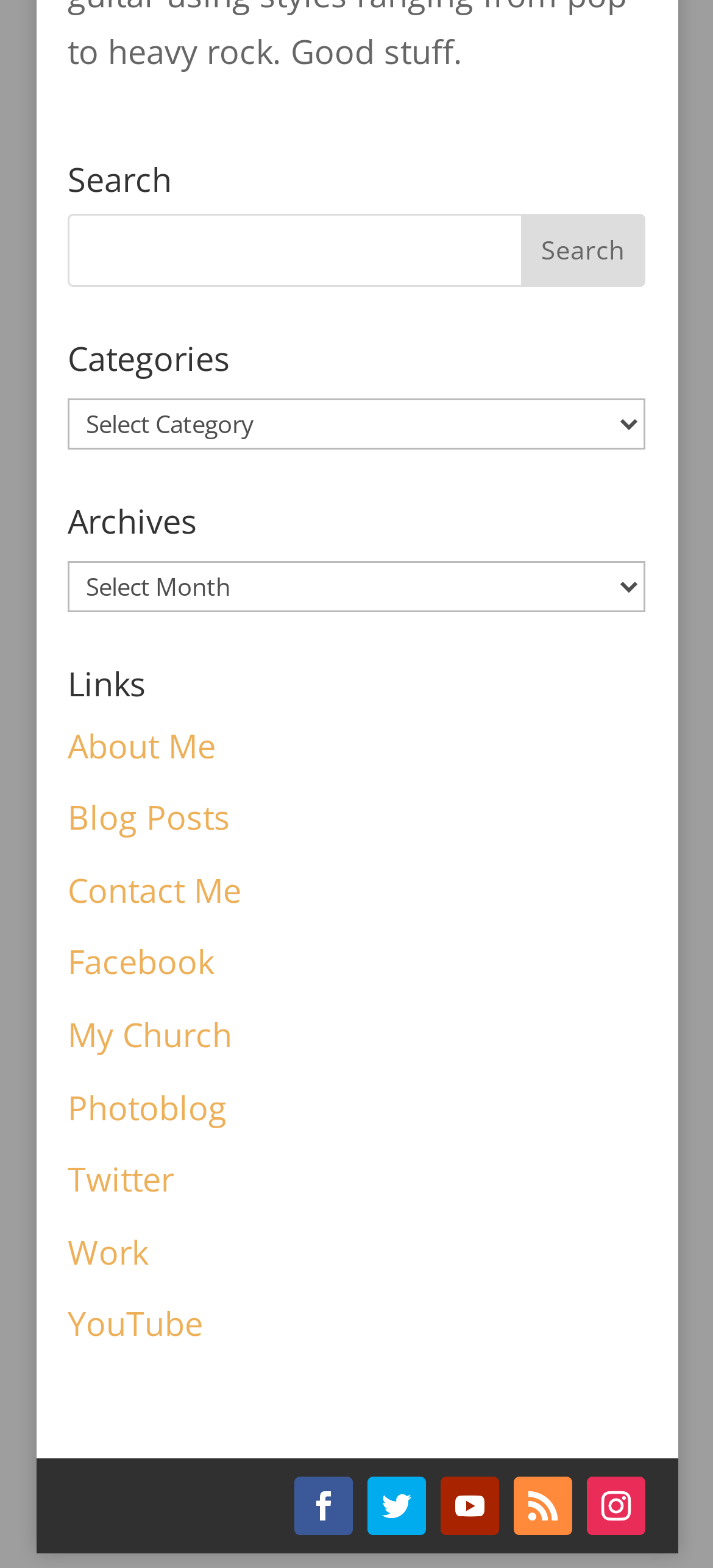What is the first category listed?
Based on the content of the image, thoroughly explain and answer the question.

The first category listed is 'Categories' which is indicated by the heading element with the text 'Categories' at the top of the webpage.